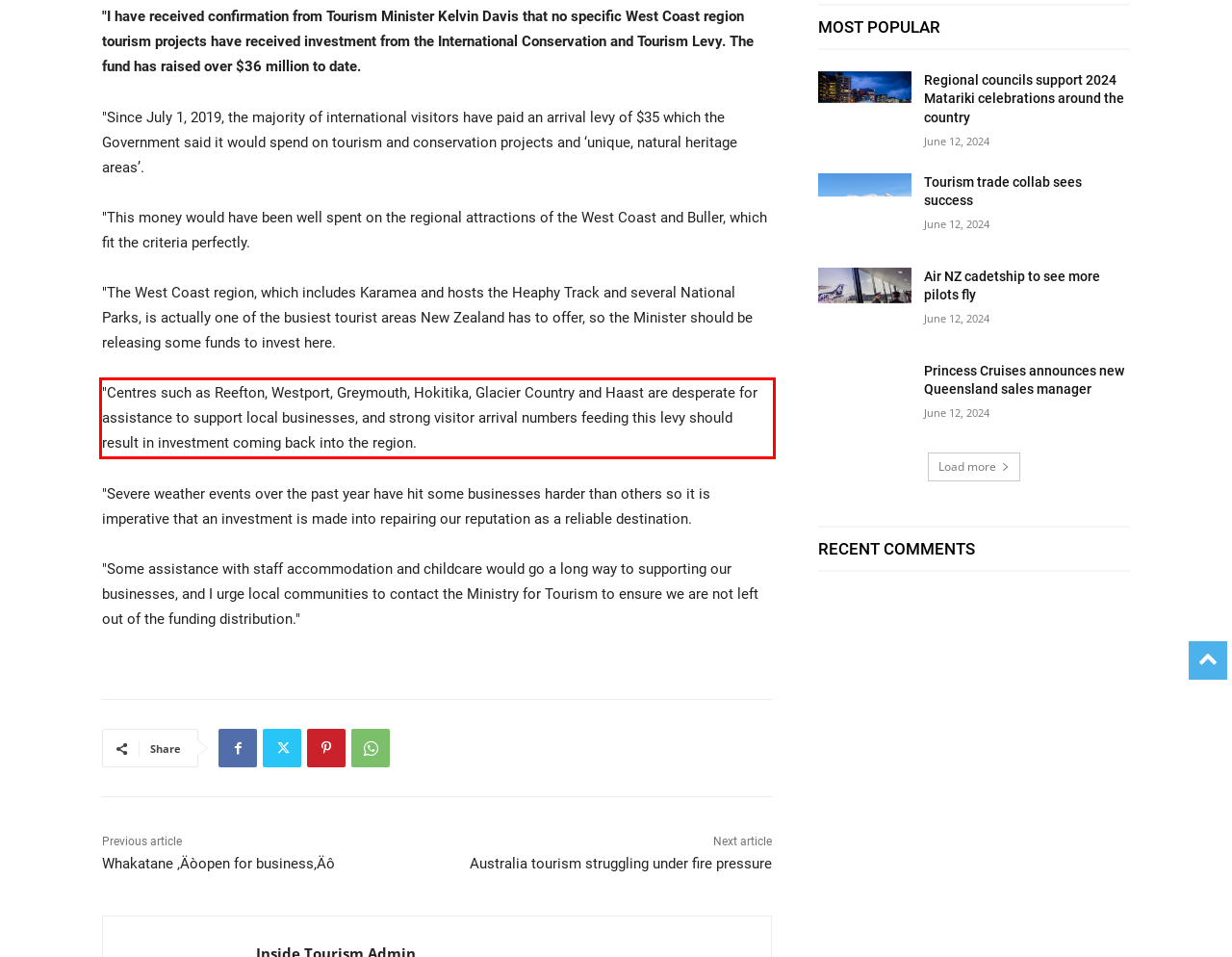Please analyze the provided webpage screenshot and perform OCR to extract the text content from the red rectangle bounding box.

"Centres such as Reefton, Westport, Greymouth, Hokitika, Glacier Country and Haast are desperate for assistance to support local businesses, and strong visitor arrival numbers feeding this levy should result in investment coming back into the region.